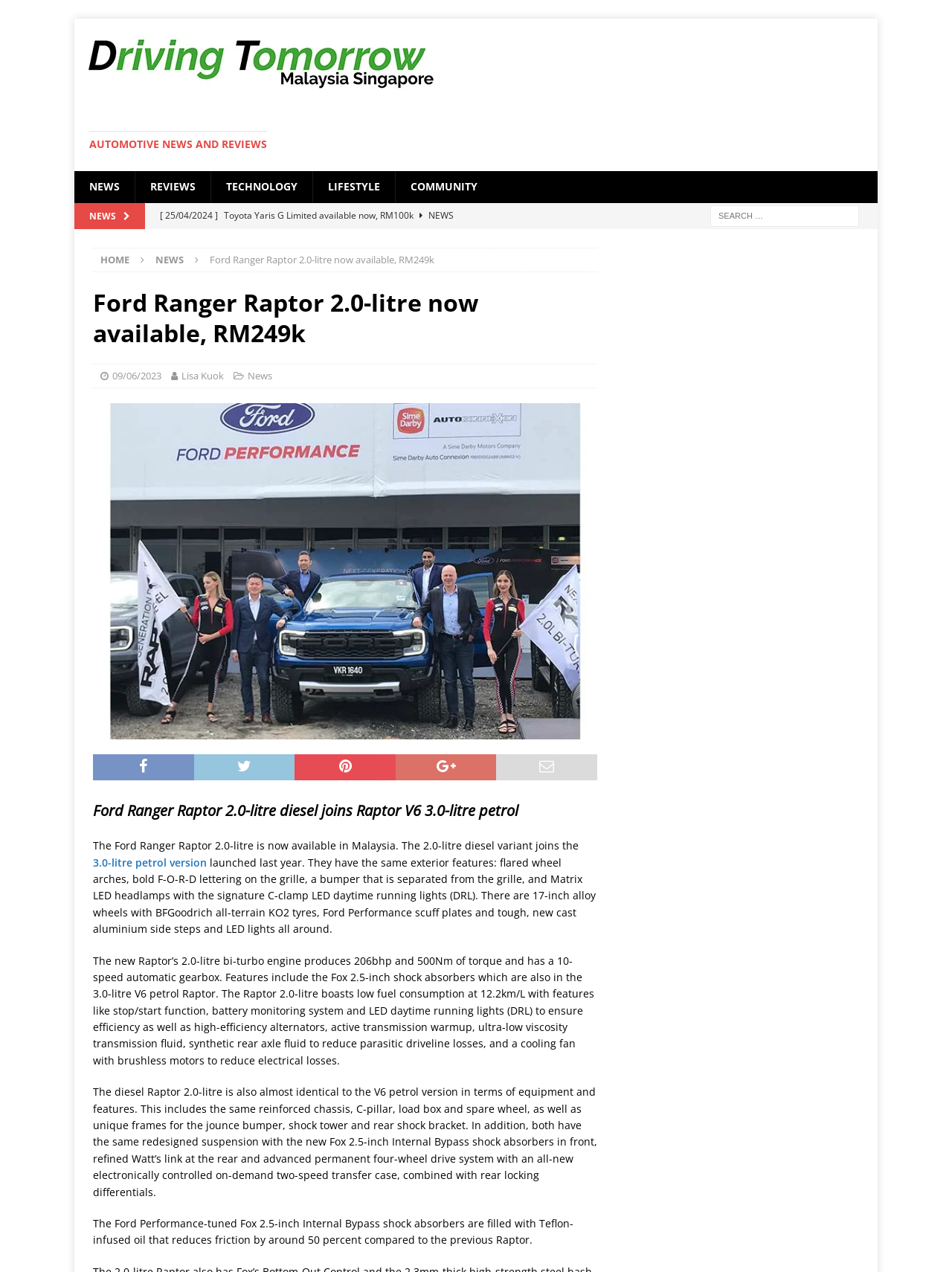Please look at the image and answer the question with a detailed explanation: What is the price of the Ford Ranger Raptor 2.0-litre?

The price of the Ford Ranger Raptor 2.0-litre is mentioned in the meta description as RM248,888. This information is also available in the article content, specifically in the sentence 'The Ford Ranger Raptor 2.0-litre is now available in Malaysia. The 2.0-litre diesel variant joins the...'.